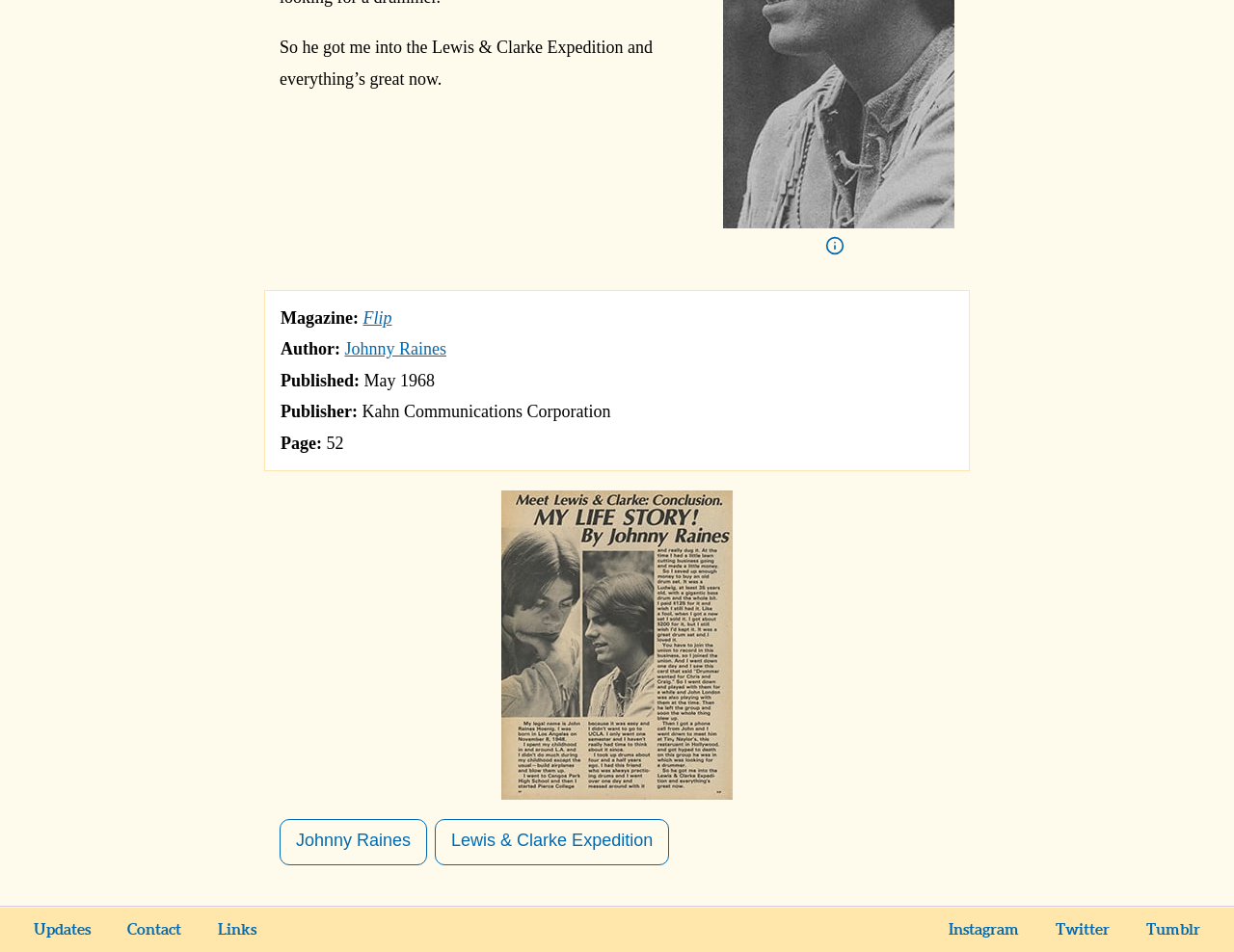Can you pinpoint the bounding box coordinates for the clickable element required for this instruction: "View article information"? The coordinates should be four float numbers between 0 and 1, i.e., [left, top, right, bottom].

[0.227, 0.04, 0.529, 0.093]